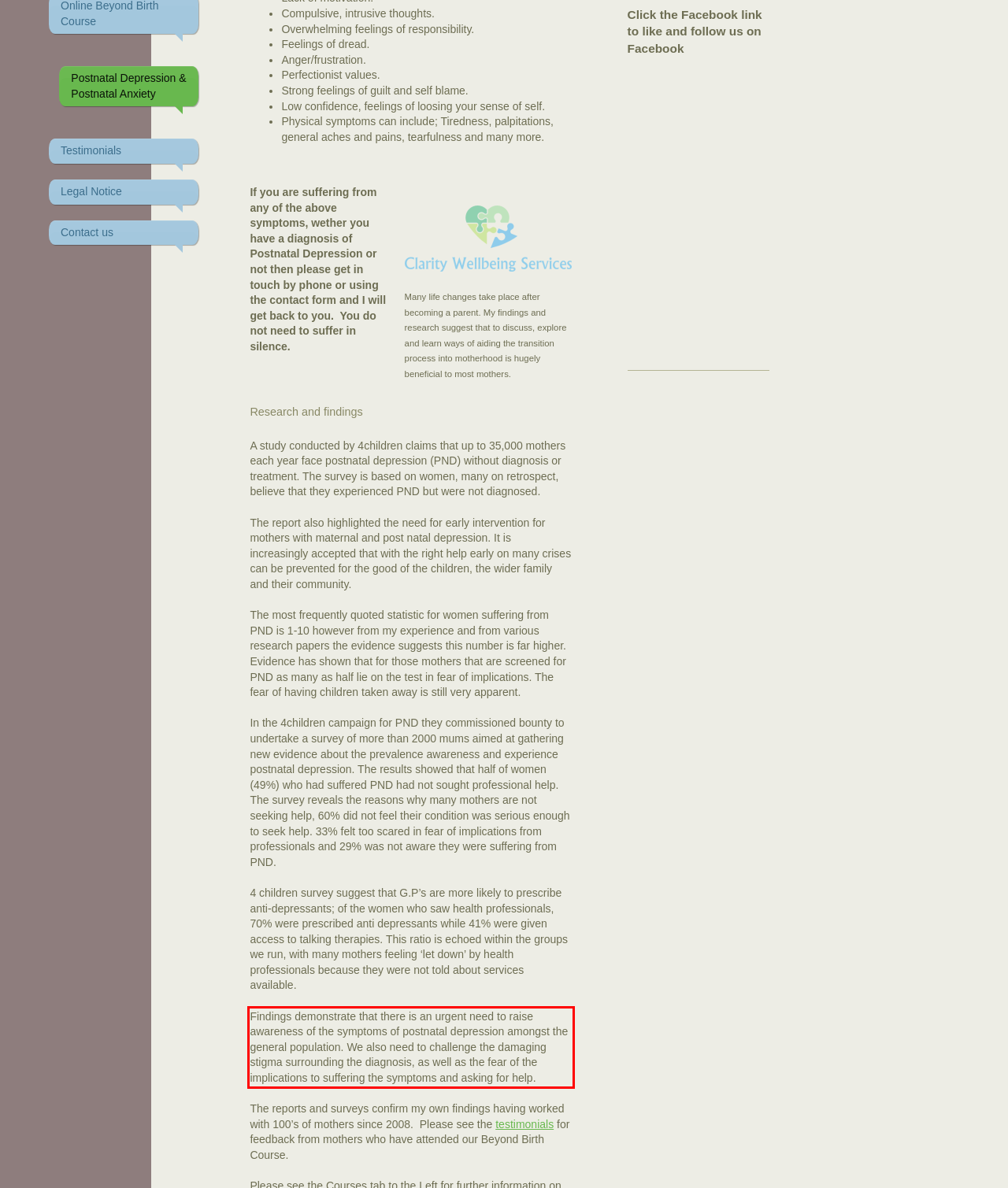You are presented with a webpage screenshot featuring a red bounding box. Perform OCR on the text inside the red bounding box and extract the content.

Findings demonstrate that there is an urgent need to raise awareness of the symptoms of postnatal depression amongst the general population. We also need to challenge the damaging stigma surrounding the diagnosis, as well as the fear of the implications to suffering the symptoms and asking for help.